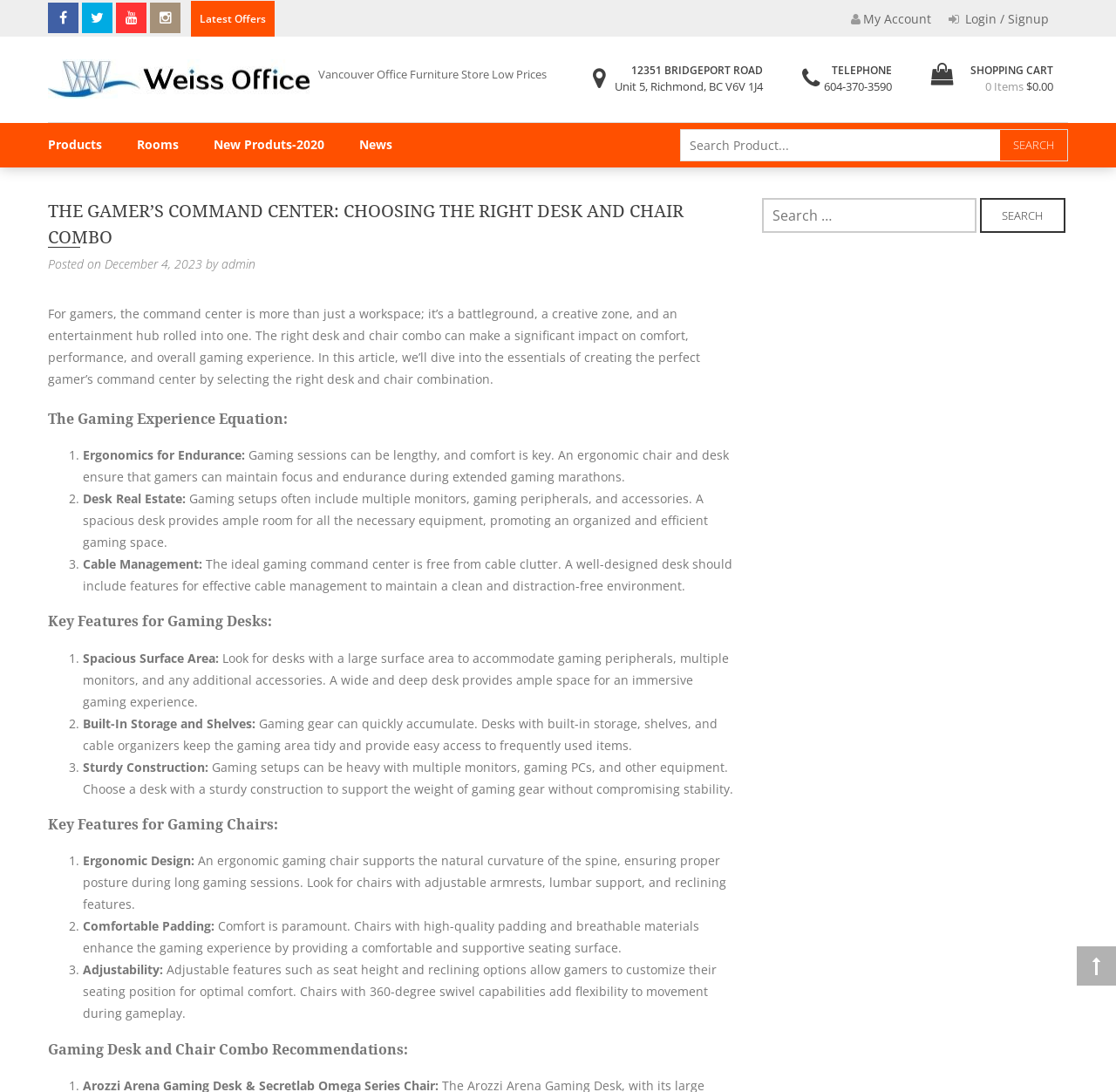What is the purpose of a gaming command center?
Can you give a detailed and elaborate answer to the question?

According to the webpage, a gaming command center is more than just a workspace; it’s a creative zone and an entertainment hub rolled into one, which implies that it serves multiple purposes.